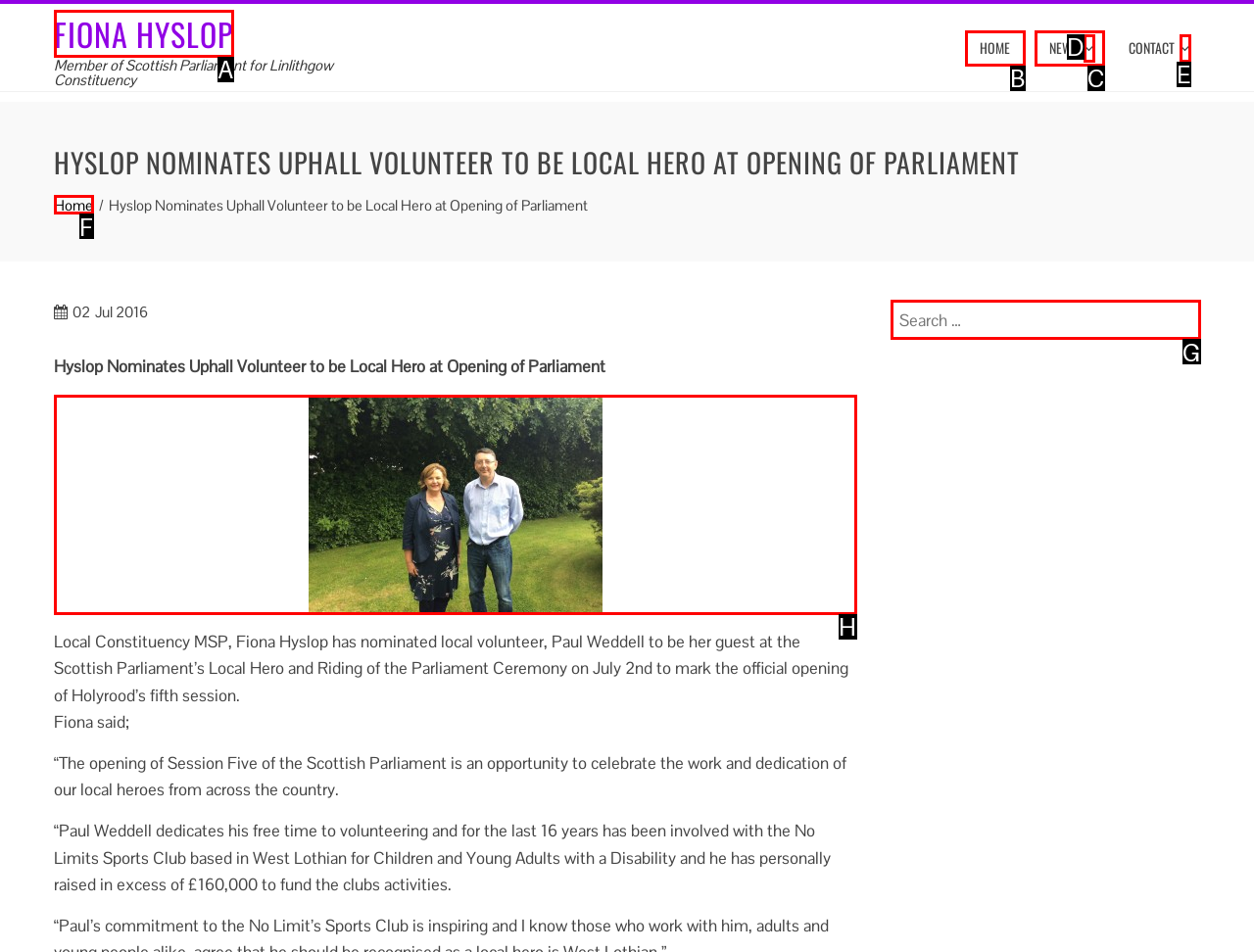For the given instruction: View Fiona Hyslop's profile, determine which boxed UI element should be clicked. Answer with the letter of the corresponding option directly.

A